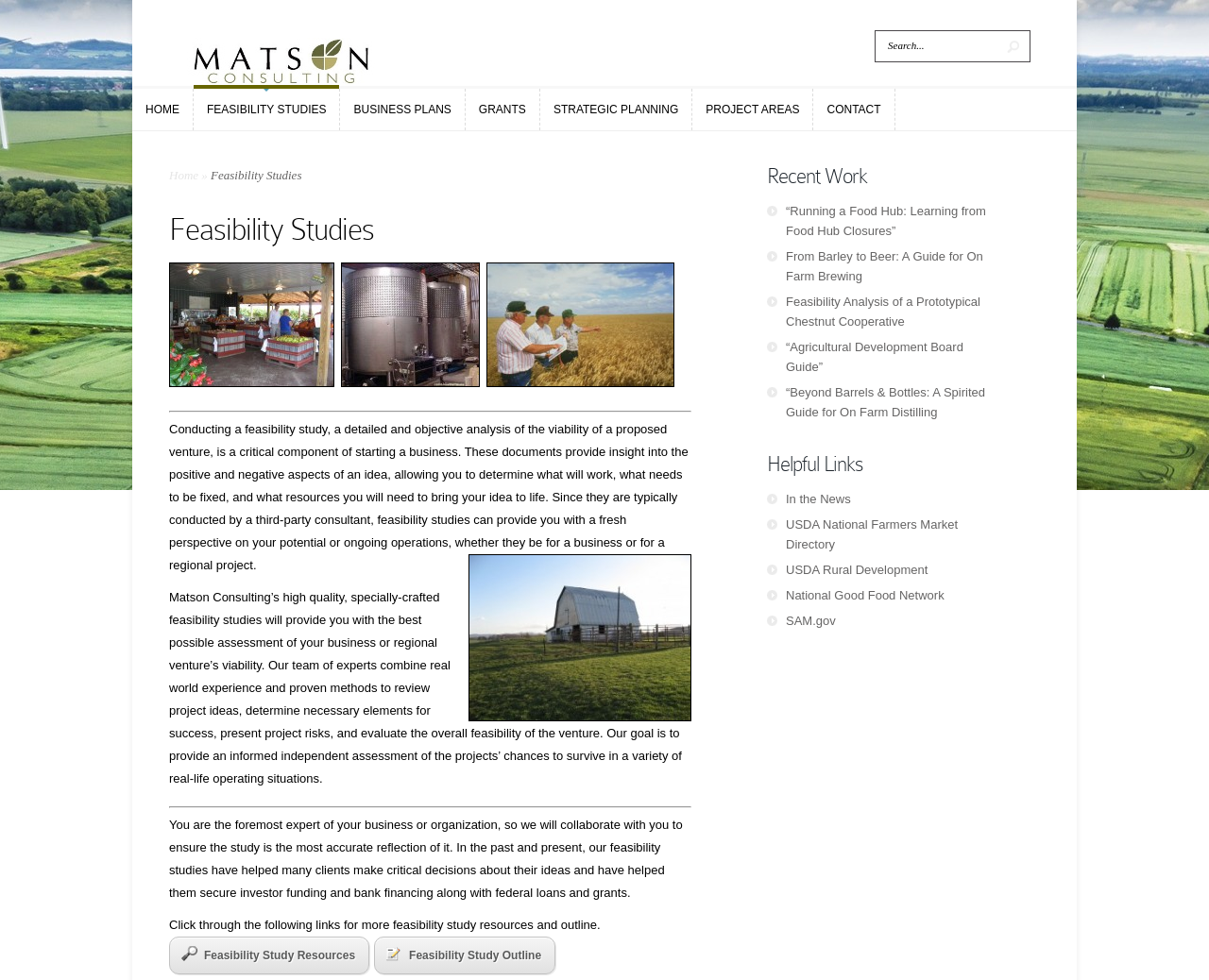Please find the bounding box coordinates of the element that needs to be clicked to perform the following instruction: "Learn more about feasibility studies". The bounding box coordinates should be four float numbers between 0 and 1, represented as [left, top, right, bottom].

[0.16, 0.091, 0.281, 0.133]